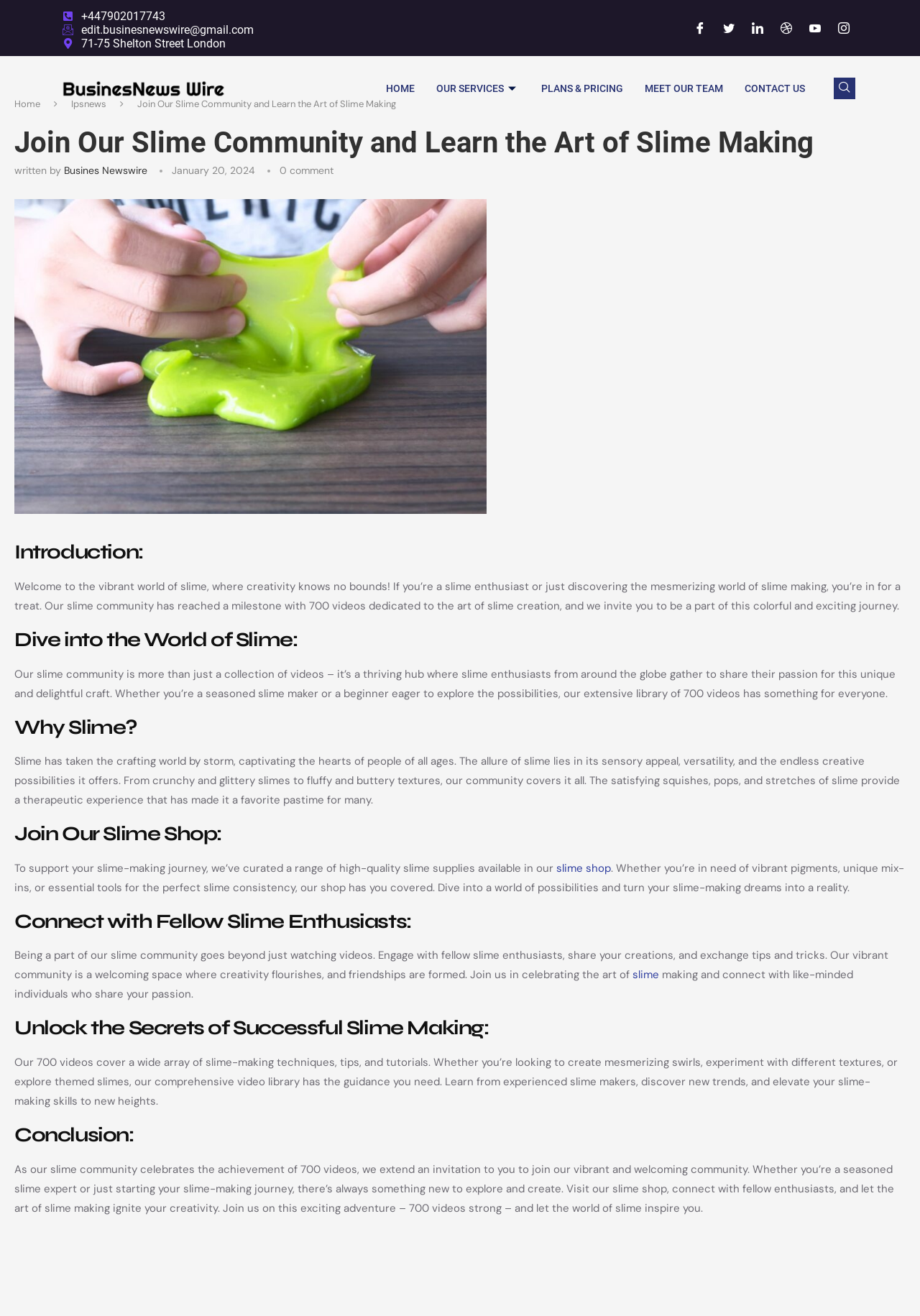Can you identify the bounding box coordinates of the clickable region needed to carry out this instruction: 'Visit the Slime Shop'? The coordinates should be four float numbers within the range of 0 to 1, stated as [left, top, right, bottom].

[0.605, 0.654, 0.664, 0.665]